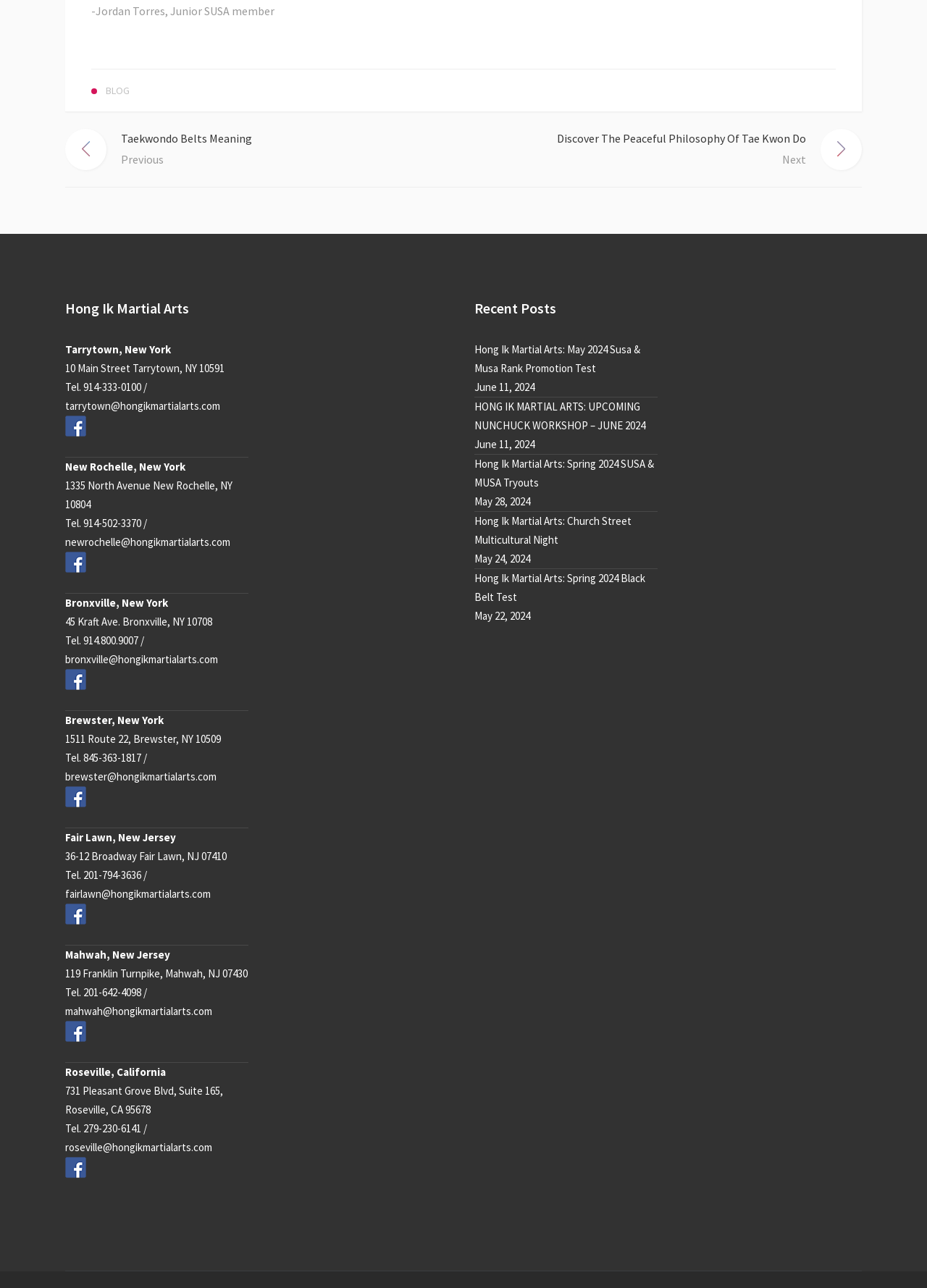Can you find the bounding box coordinates for the element to click on to achieve the instruction: "Visit the previous page of Taekwondo Belts Meaning"?

[0.07, 0.1, 0.5, 0.132]